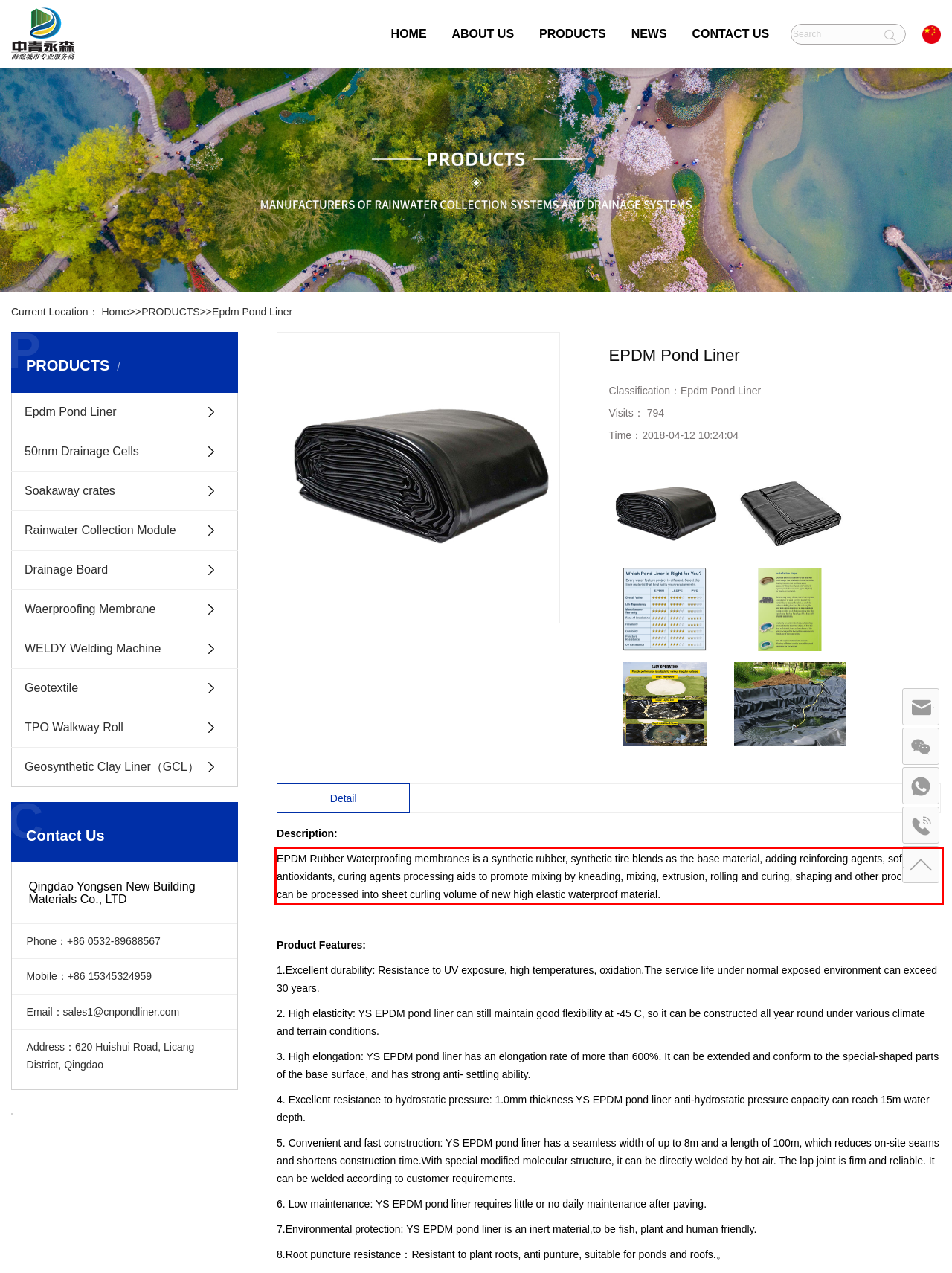View the screenshot of the webpage and identify the UI element surrounded by a red bounding box. Extract the text contained within this red bounding box.

EPDM Rubber Waterproofing membranes is a synthetic rubber, synthetic tire blends as the base material, adding reinforcing agents, softeners, antioxidants, curing agents processing aids to promote mixing by kneading, mixing, extrusion, rolling and curing, shaping and other processes can be processed into sheet curling volume of new high elastic waterproof material.